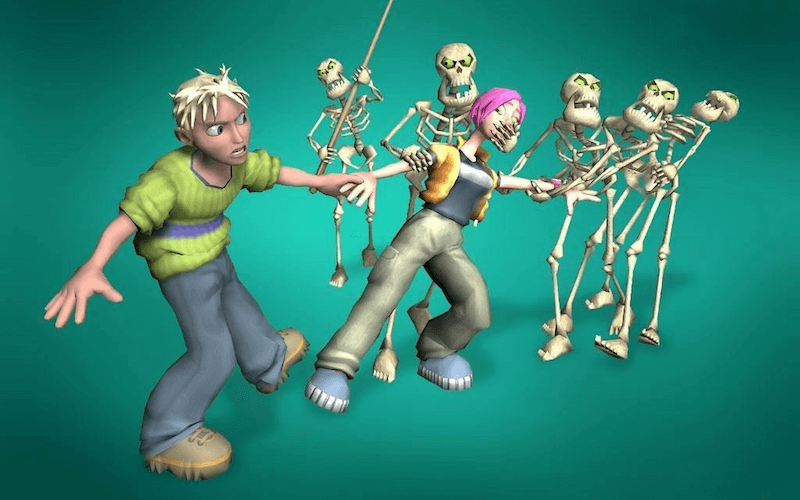What is the girl wearing on her head?
Please answer the question with as much detail and depth as you can.

The girl's attire is described as casual, and she is wearing a purple beanie, which implies that it is a hat or a head covering of purple color.